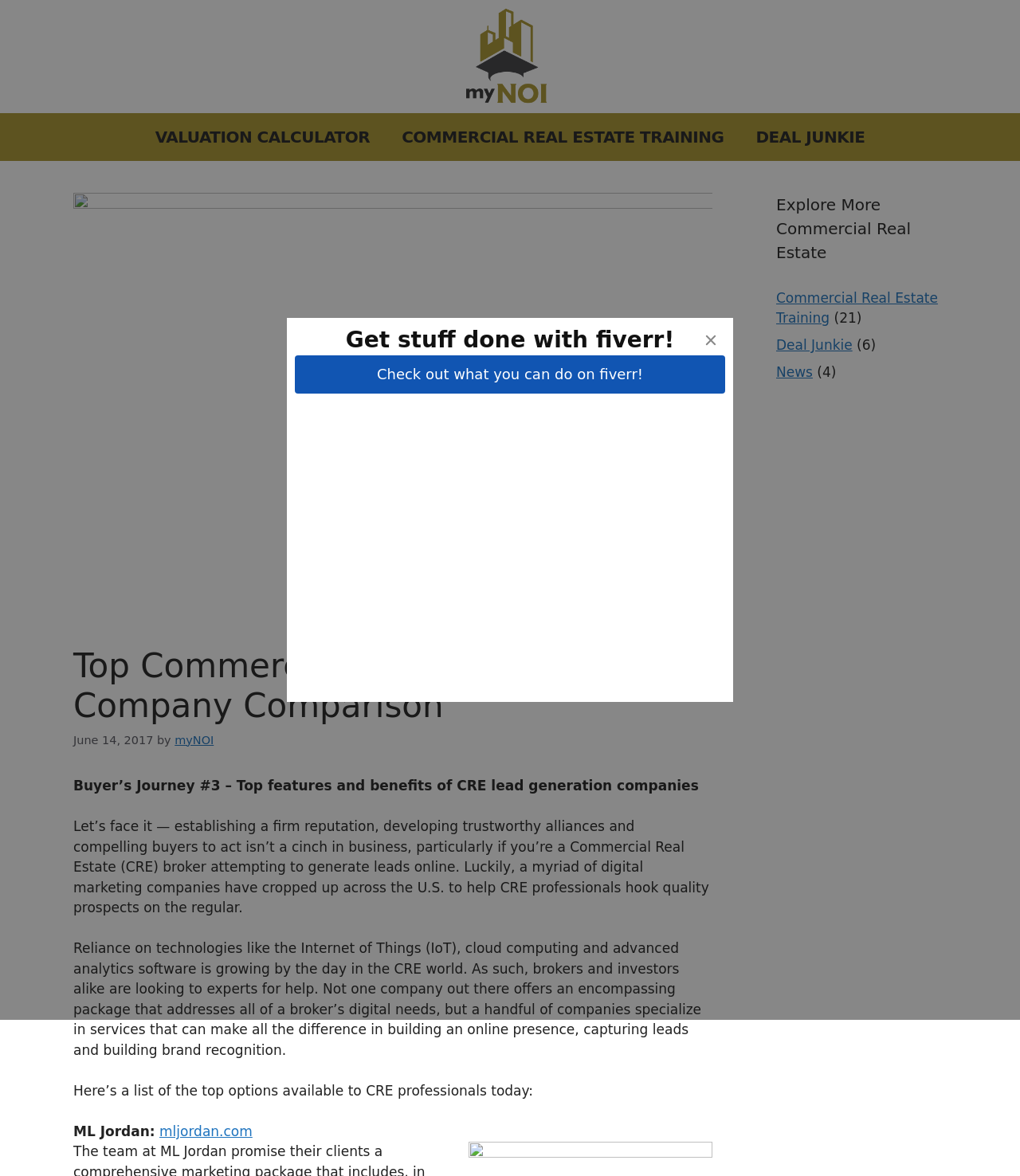What is the main title displayed on this webpage?

Top Commercial Lead Generation Company Comparison